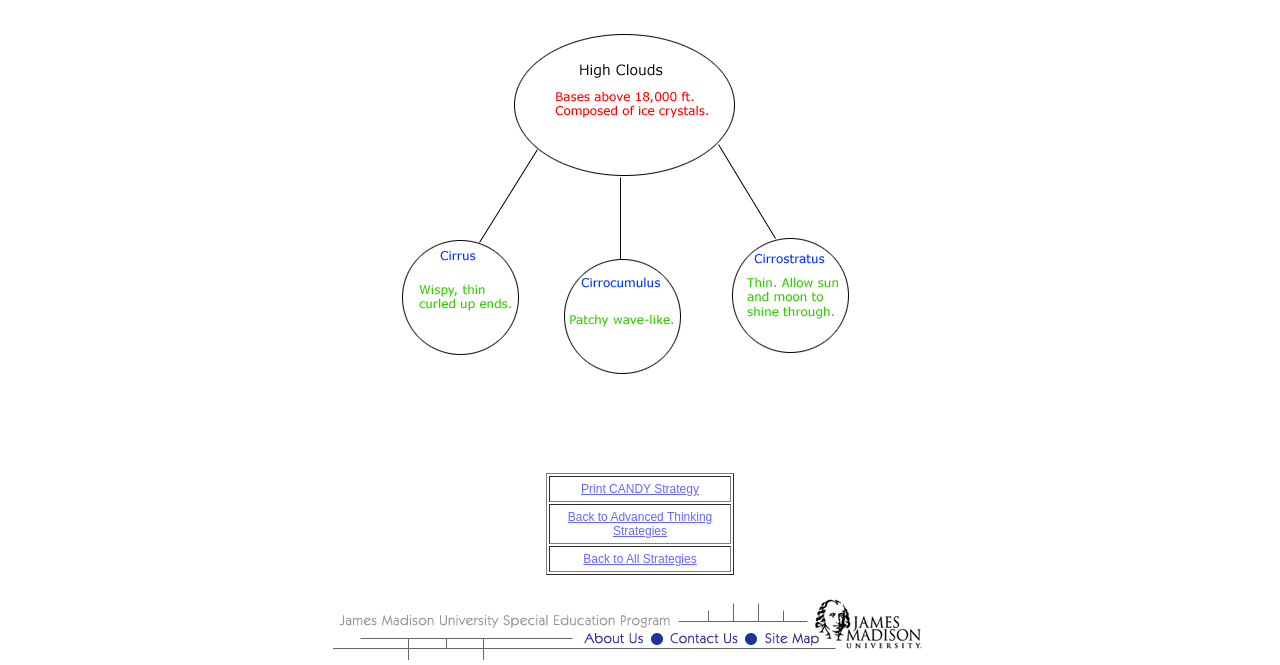What is the first strategy listed in the table?
Based on the visual information, provide a detailed and comprehensive answer.

The table on the webpage lists several strategies, and the first one is 'Print CANDY Strategy', which is a link.